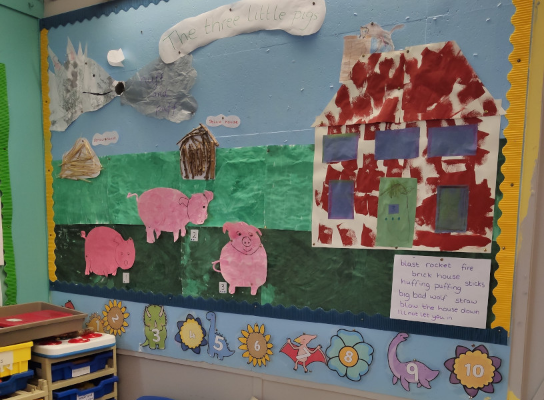What is the purpose of the white sheet of paper on the right side?
Please look at the screenshot and answer using one word or phrase.

To list key elements of the story